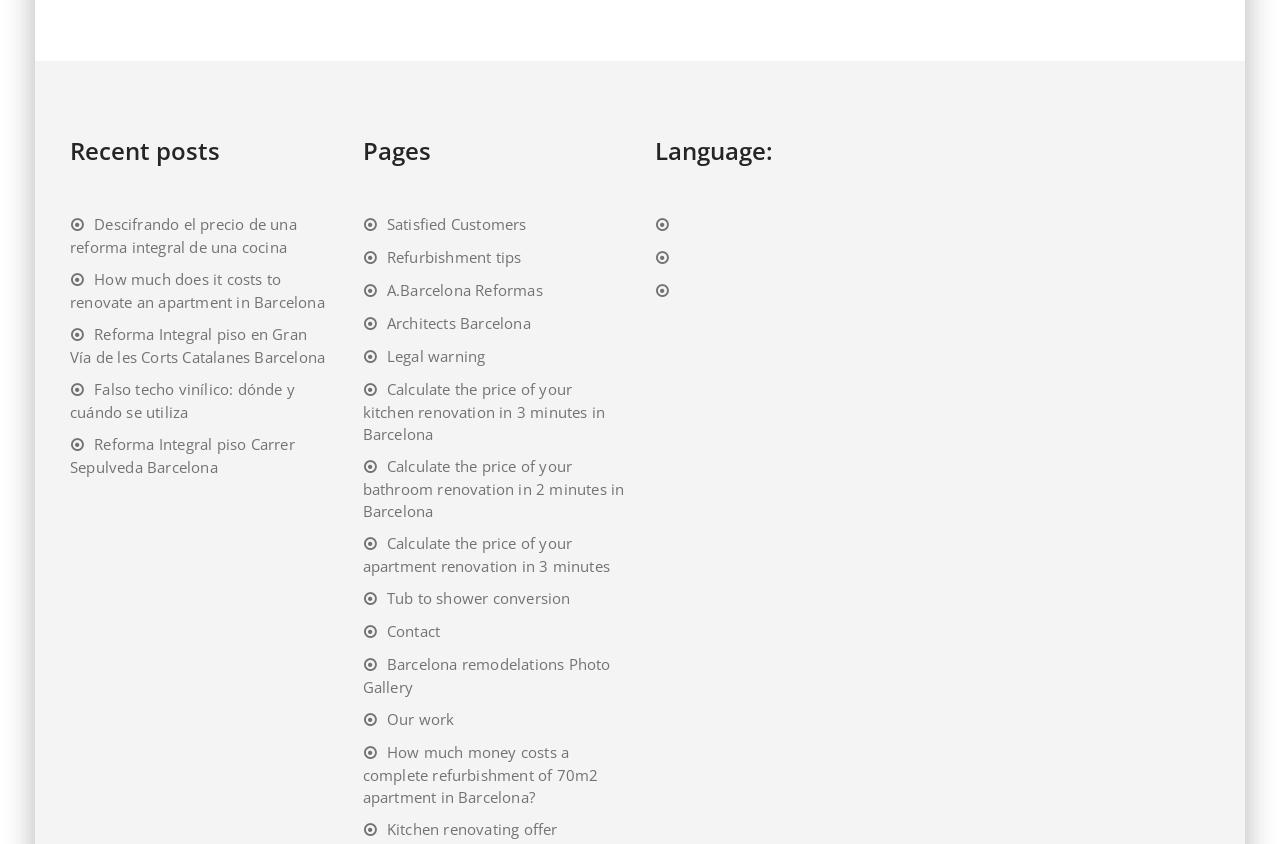Please predict the bounding box coordinates of the element's region where a click is necessary to complete the following instruction: "Switch to English language". The coordinates should be represented by four float numbers between 0 and 1, i.e., [left, top, right, bottom].

[0.512, 0.332, 0.545, 0.356]